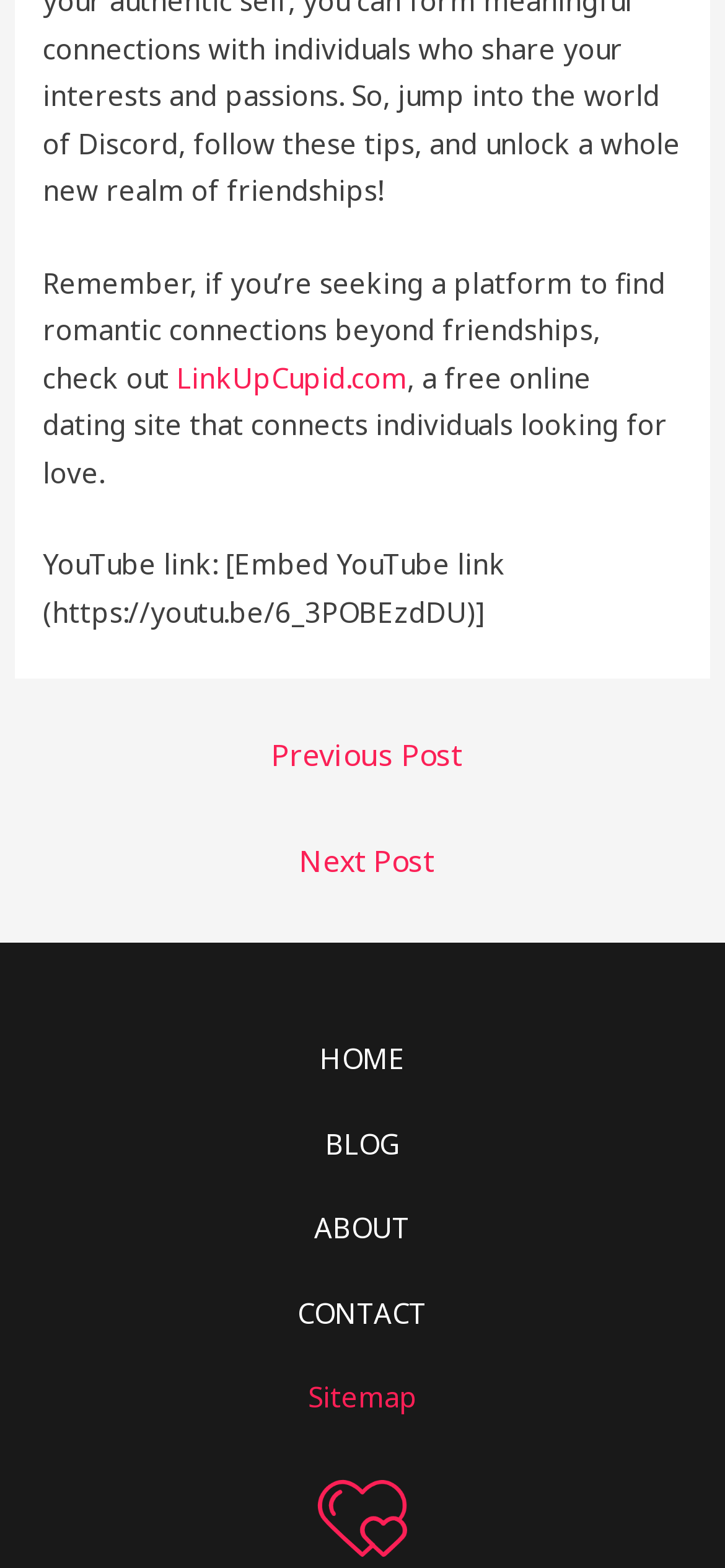Provide a one-word or short-phrase response to the question:
What is the name of the online dating site mentioned?

LinkUpCupid.com